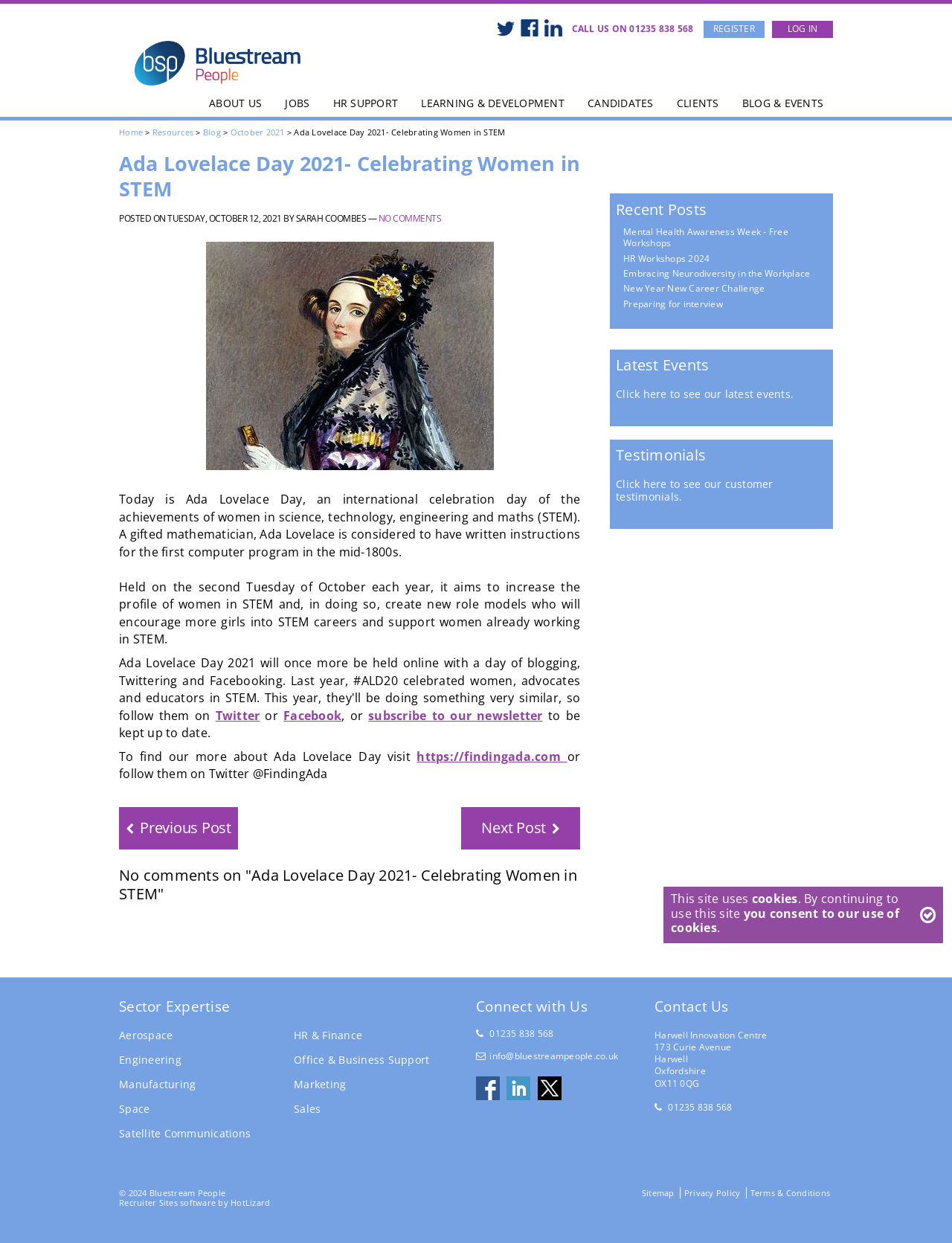What is the name of the company that owns this website?
Please utilize the information in the image to give a detailed response to the question.

I found the answer by looking at the top-left corner of the webpage, where the company logo and name 'Bluestream People' are located.